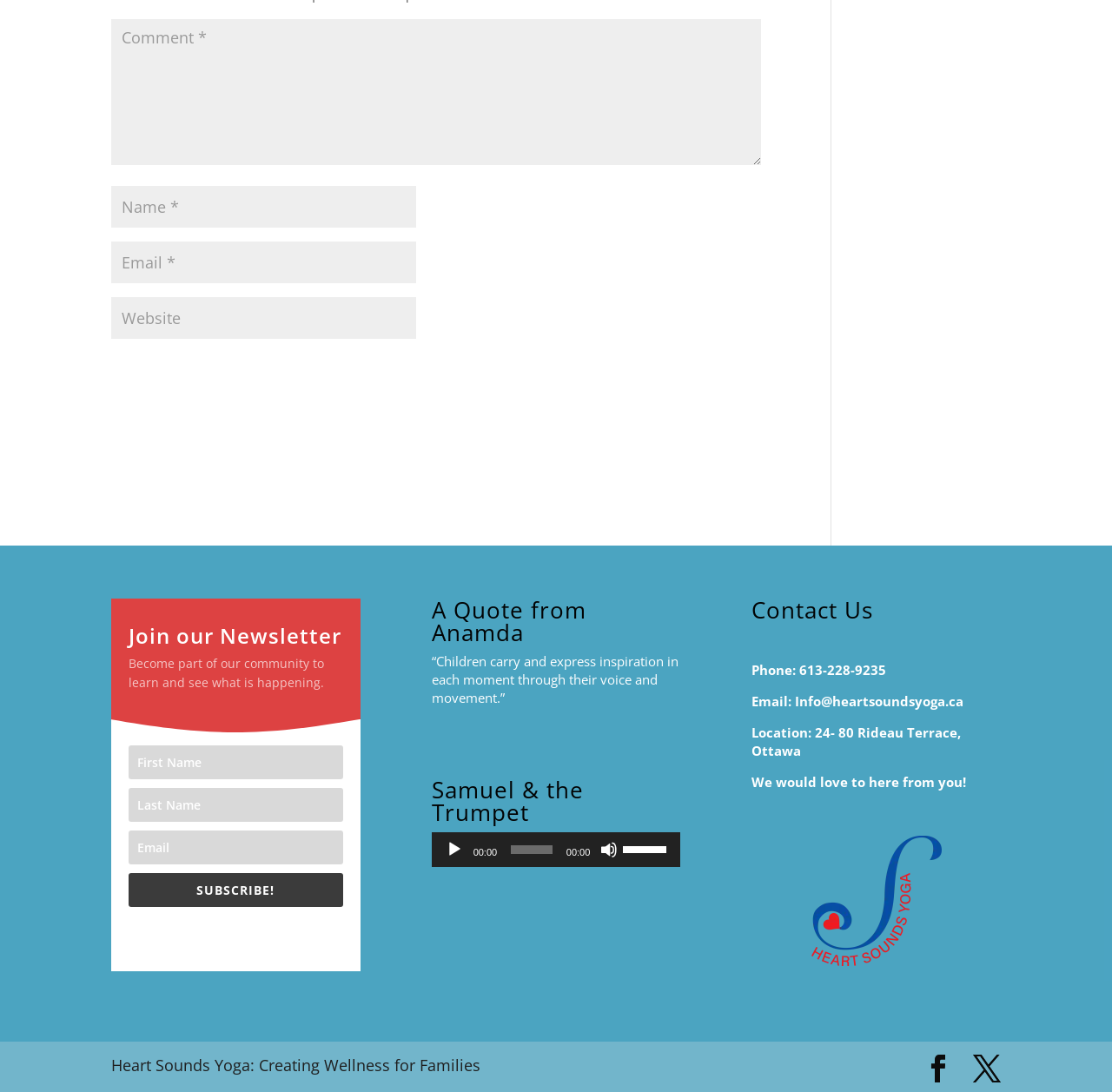Determine the bounding box coordinates of the clickable element necessary to fulfill the instruction: "Enter a comment". Provide the coordinates as four float numbers within the 0 to 1 range, i.e., [left, top, right, bottom].

[0.1, 0.018, 0.684, 0.151]